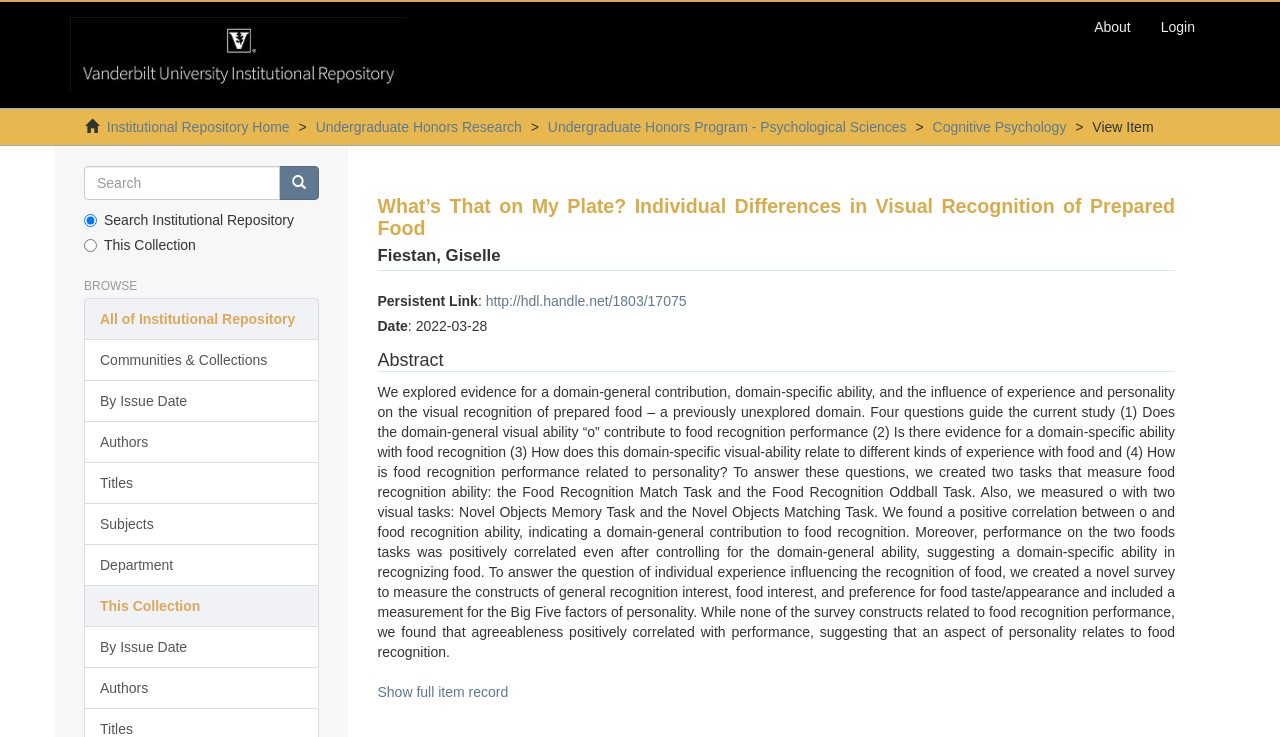Please examine the image and provide a detailed answer to the question: Who is the author of the research?

The author of the research is obtained from the static text element with the text 'Fiestan, Giselle' which is located below the title of the research.